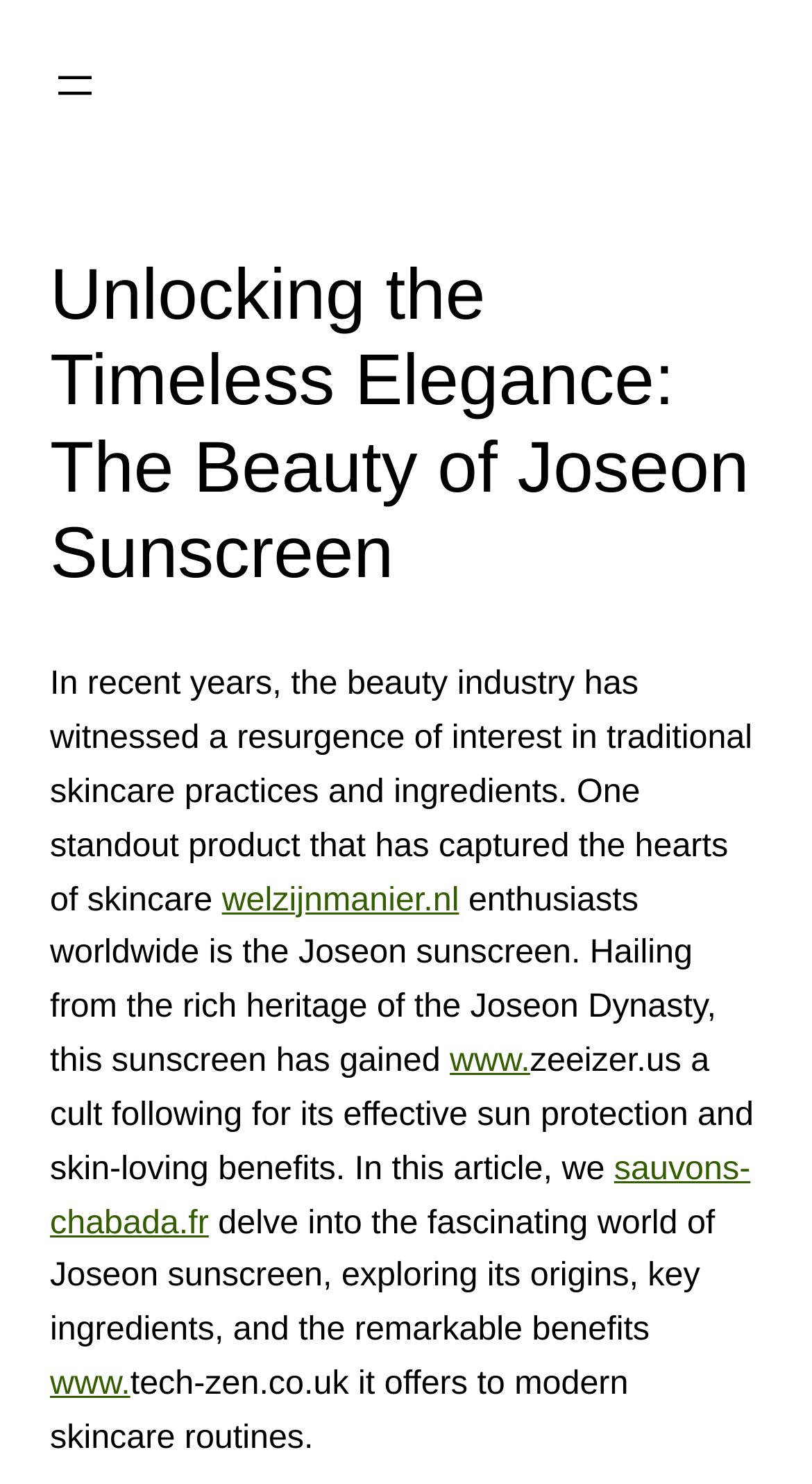Please analyze the image and provide a thorough answer to the question:
What is the tone of the article?

The tone of the article appears to be informative, as it provides information about Joseon sunscreen, its origins, key ingredients, and benefits. The language used is formal and objective, suggesting that the article aims to educate readers about the topic rather than persuade or entertain them.